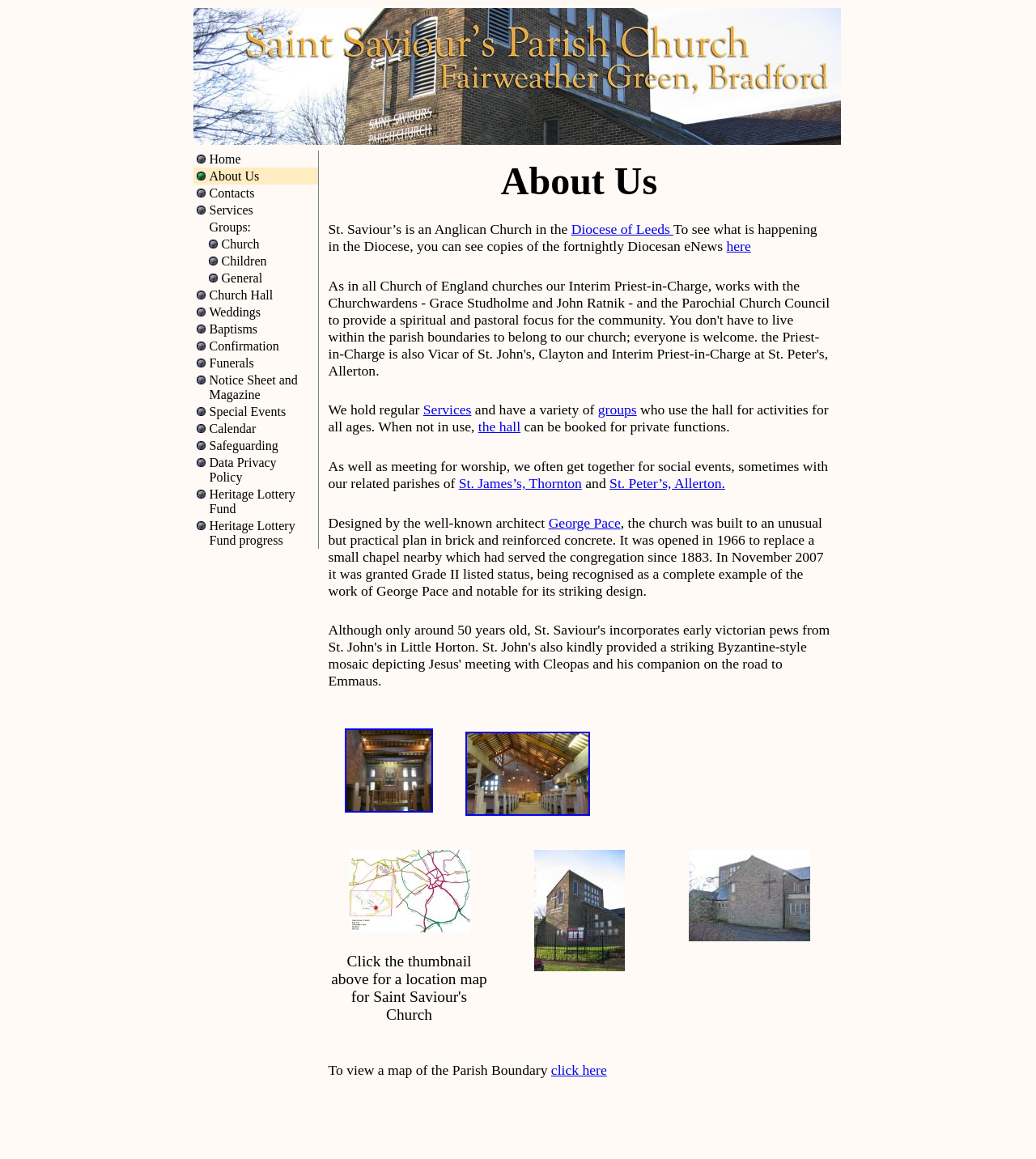What is the status of the church?
Can you offer a detailed and complete answer to this question?

The webpage mentions that the church was granted Grade II listed status in November 2007, recognizing it as a complete example of George Pace's work and notable for its striking design.